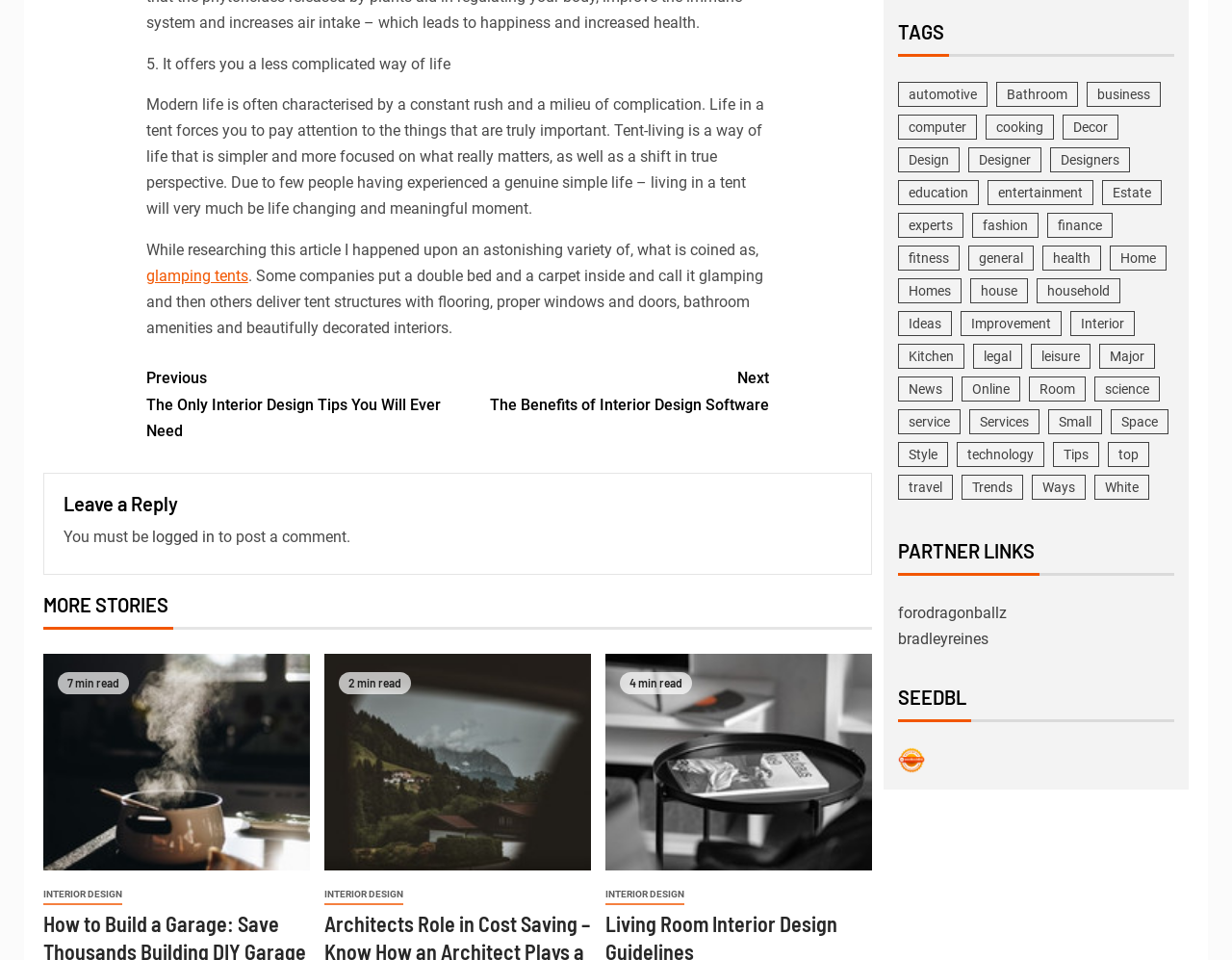Find the bounding box coordinates of the element's region that should be clicked in order to follow the given instruction: "Click on 'Previous The Only Interior Design Tips You Will Ever Need'". The coordinates should consist of four float numbers between 0 and 1, i.e., [left, top, right, bottom].

[0.119, 0.381, 0.371, 0.462]